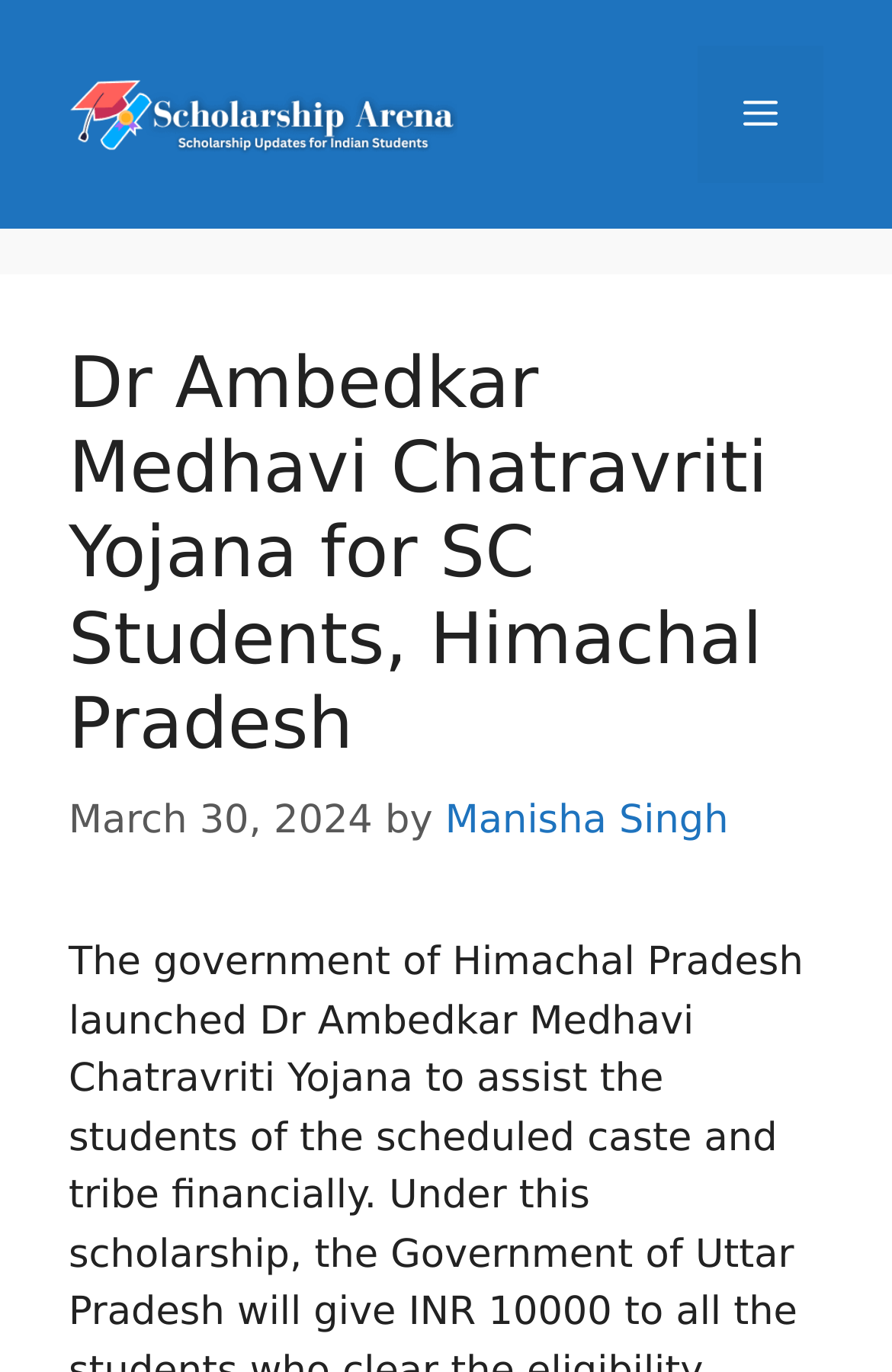Carefully examine the image and provide an in-depth answer to the question: Who is the author of the webpage content?

The author of the webpage content can be found in the link element, which is 'Manisha Singh'. This information is provided below the main heading of the webpage, next to the last updated date.